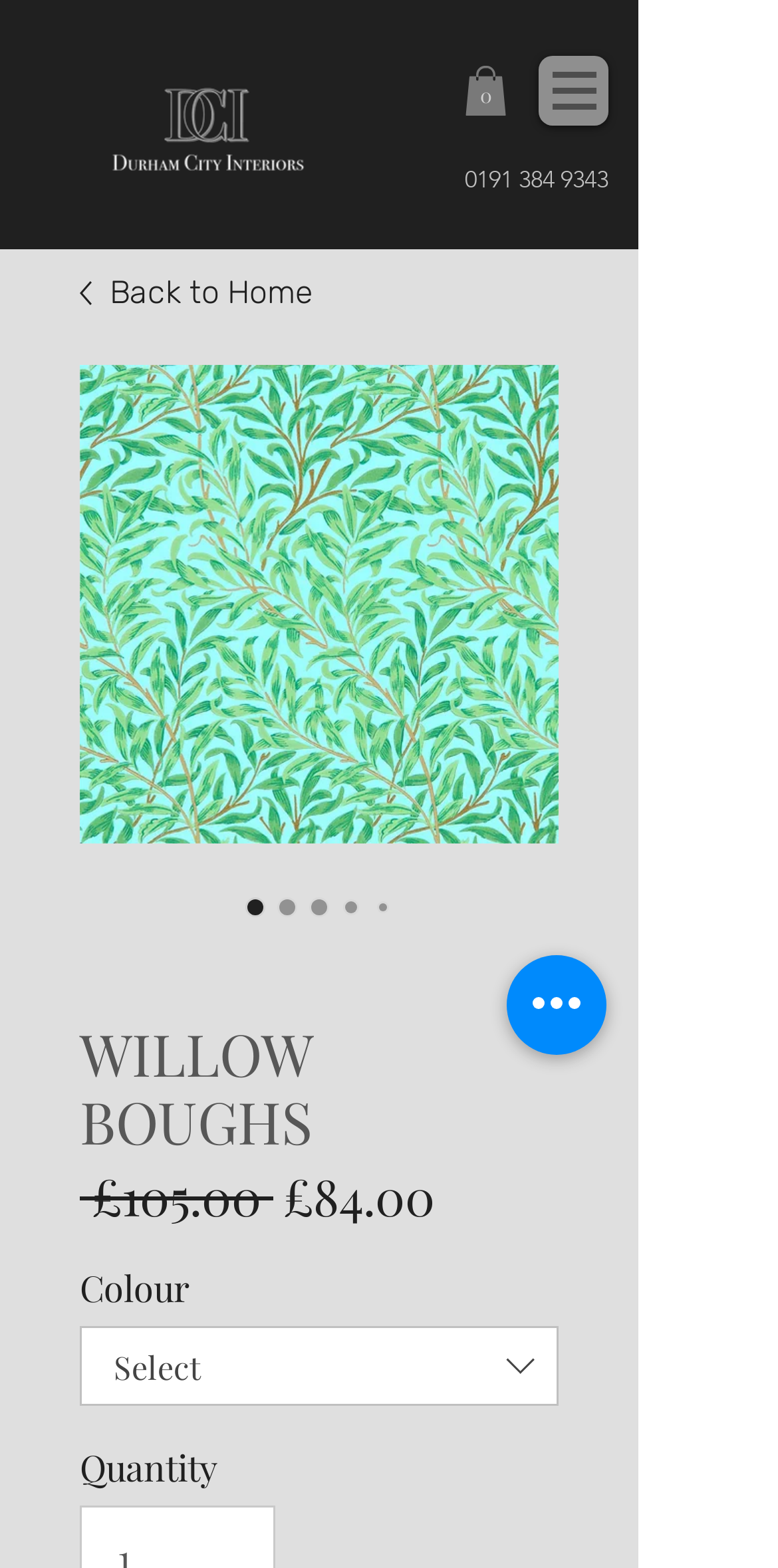Describe the webpage meticulously, covering all significant aspects.

This webpage is about a product called "Willow Boughs" and appears to be an e-commerce page. At the top left, there is a logo image of "DCI_Final Transparent.png" and a link to the cart with 0 items. Next to the cart, there is a button to open the navigation menu. On the top right, there is a phone number "0191 384 9343" and a link to go back to the home page.

Below the top section, there is a large image of the "Willow Boughs" product, which is a wallpaper design. Above the image, there is a heading with the product name "WILLOW BOUGHS" and a radio button selection with the same name, indicating different options or variations of the product. 

To the right of the image, there is a section with pricing information, including a regular price of £105.00, a sale price of £84.00, and a call-out to the sale price. Below the pricing section, there is a dropdown menu to select a color option, with a label "Colour" and an arrow icon. 

Further down, there is a section with a label "Quantity" and likely an input field to enter the desired quantity, although it is not explicitly mentioned in the accessibility tree. At the bottom right, there is a button for "Quick actions". Overall, the page appears to be a product detail page with options to select variations, view pricing, and take actions such as adding to the cart.